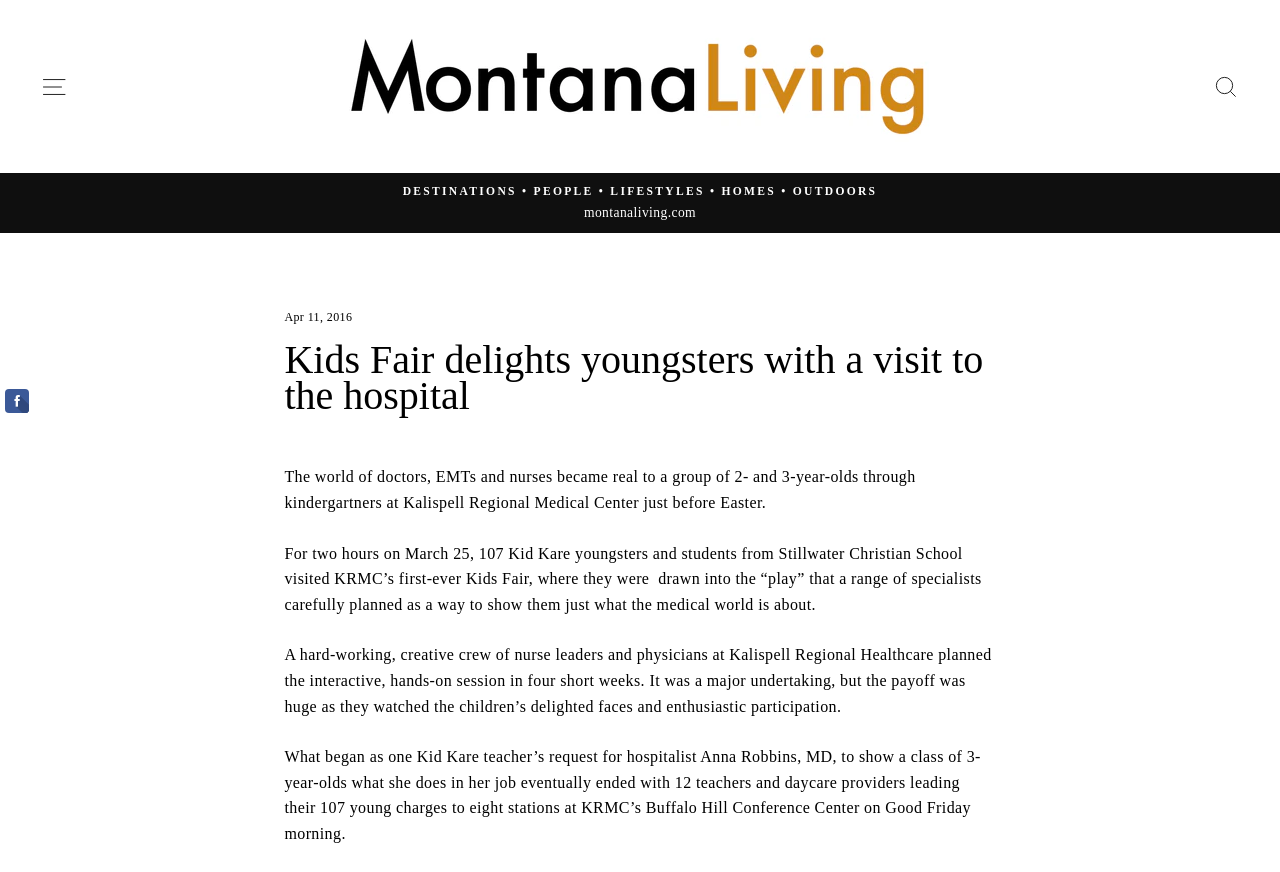Please look at the image and answer the question with a detailed explanation: What was the purpose of the Kids Fair?

The article states that the Kids Fair was planned as a way to show the children what the medical world is about, with interactive and hands-on sessions.